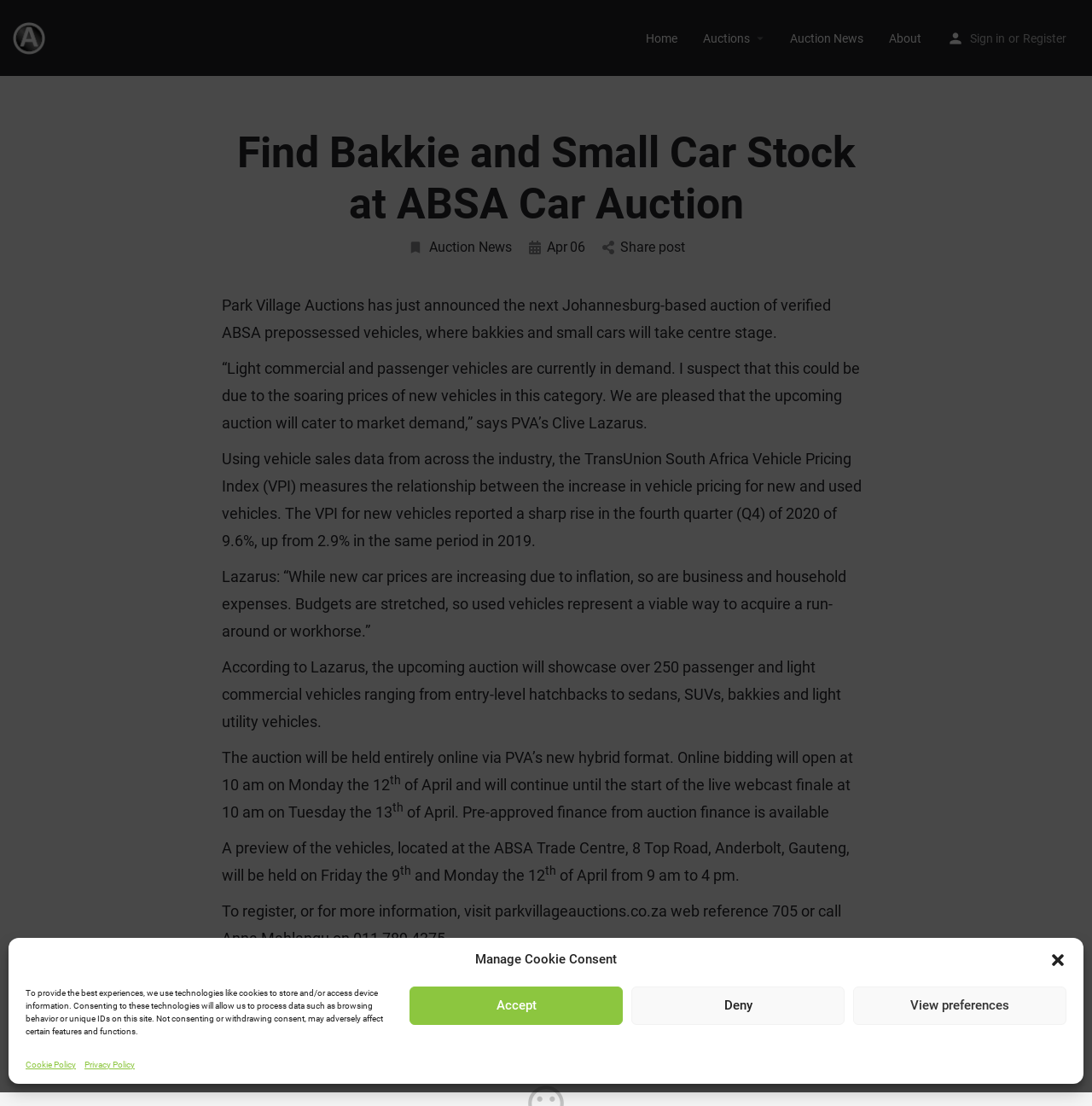Can you find and provide the title of the webpage?

Find Bakkie and Small Car Stock at ABSA Car Auction